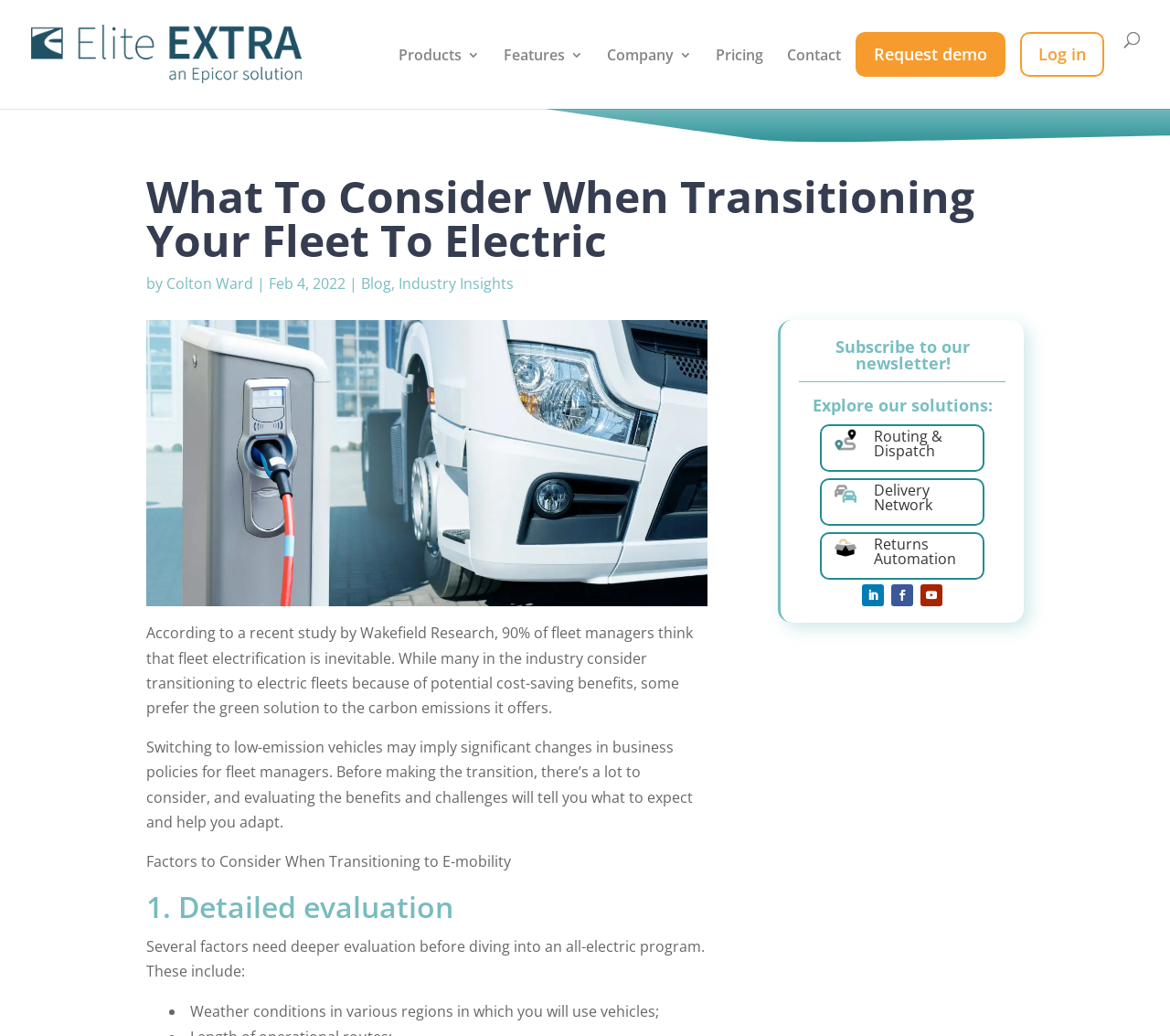Find the bounding box coordinates of the UI element according to this description: "Request demo".

[0.739, 0.031, 0.859, 0.105]